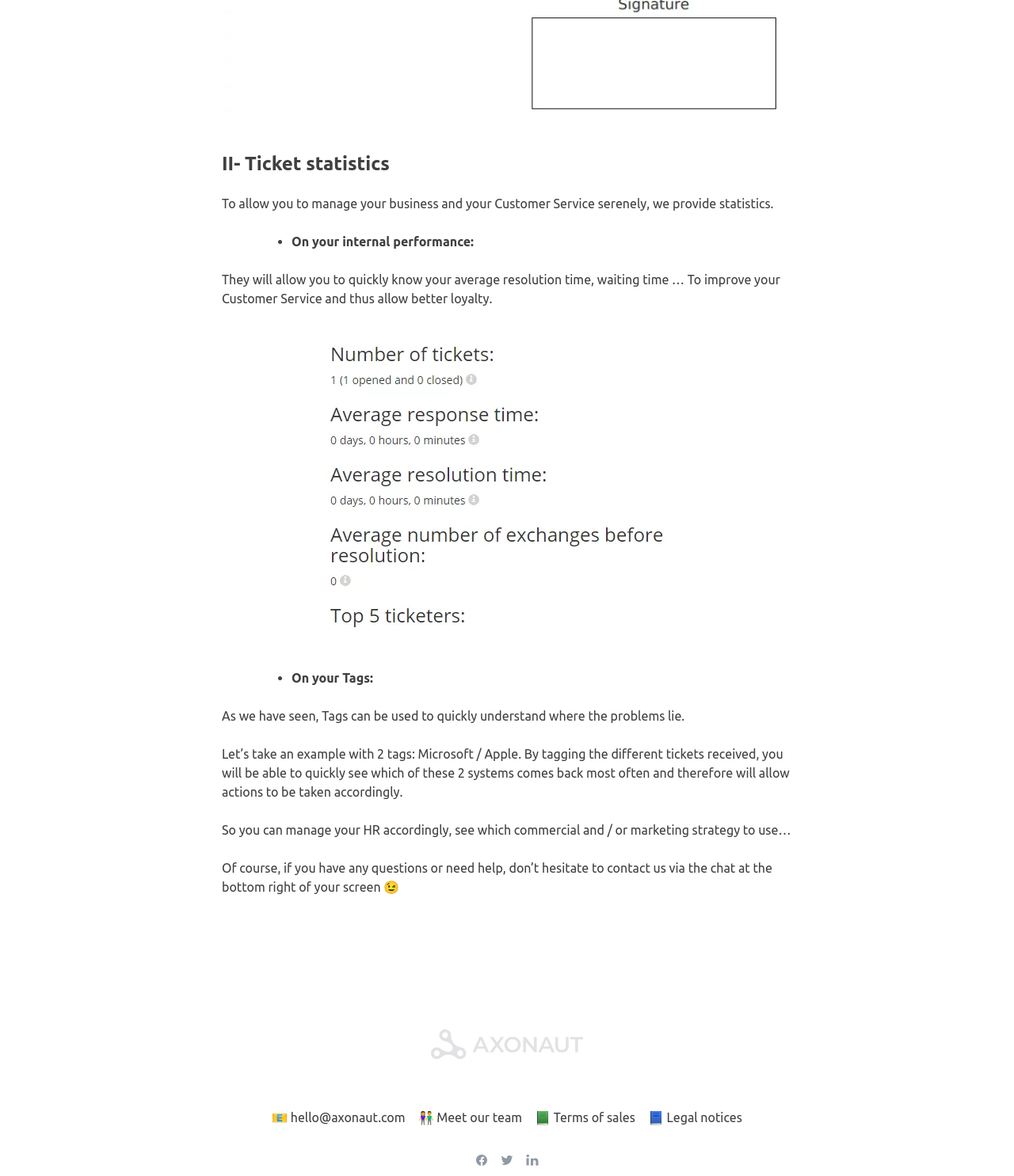Please answer the following question using a single word or phrase: 
What is the purpose of the statistics provided on the webpage?

To improve customer service